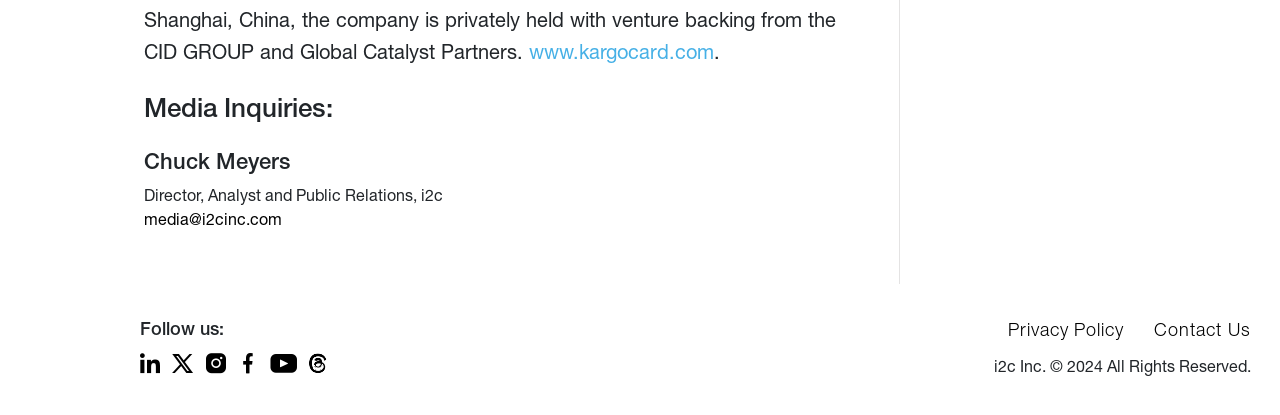Please identify the coordinates of the bounding box for the clickable region that will accomplish this instruction: "Contact media team".

[0.112, 0.516, 0.22, 0.554]